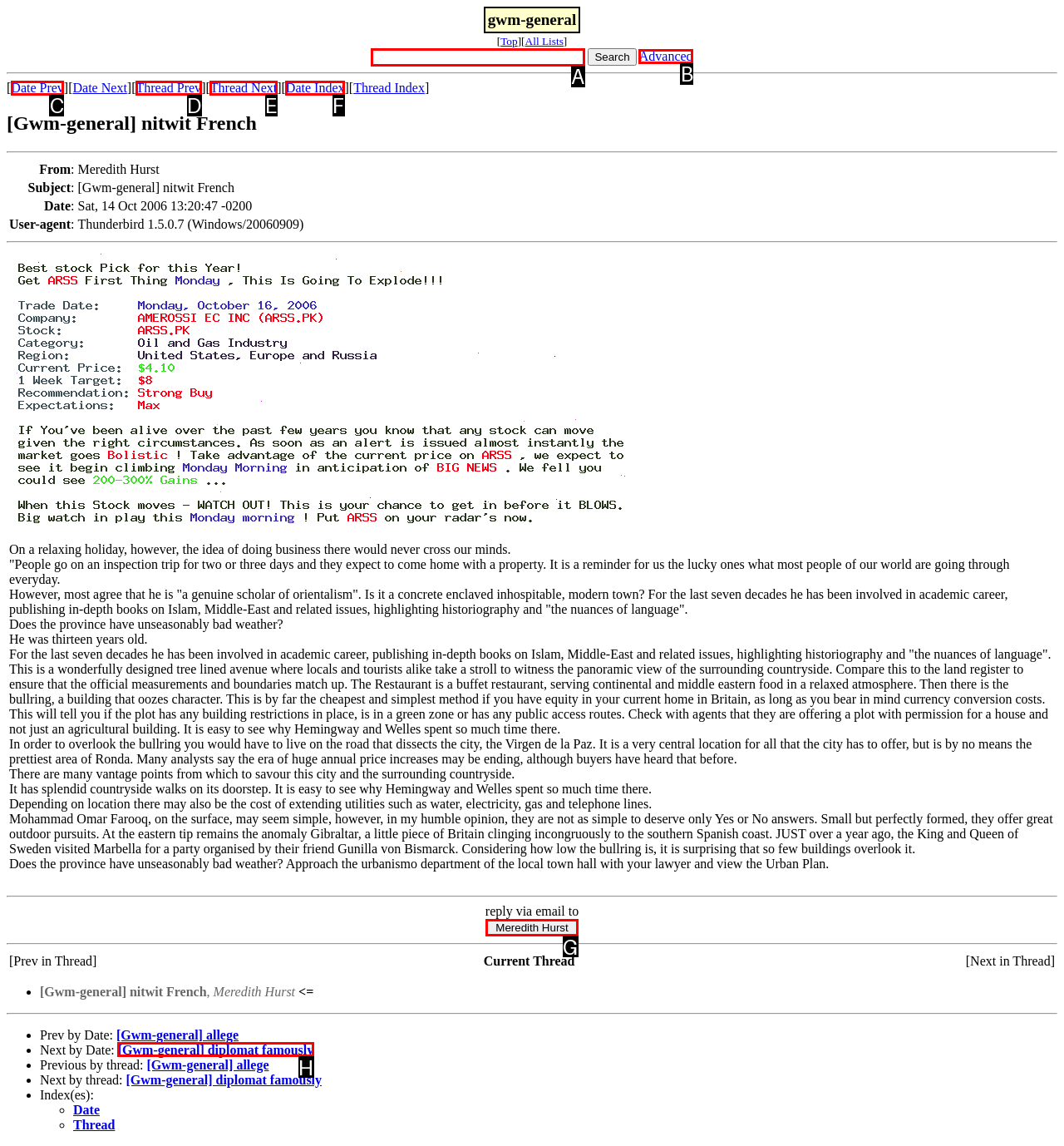Tell me which option I should click to complete the following task: Reply to the email
Answer with the option's letter from the given choices directly.

G